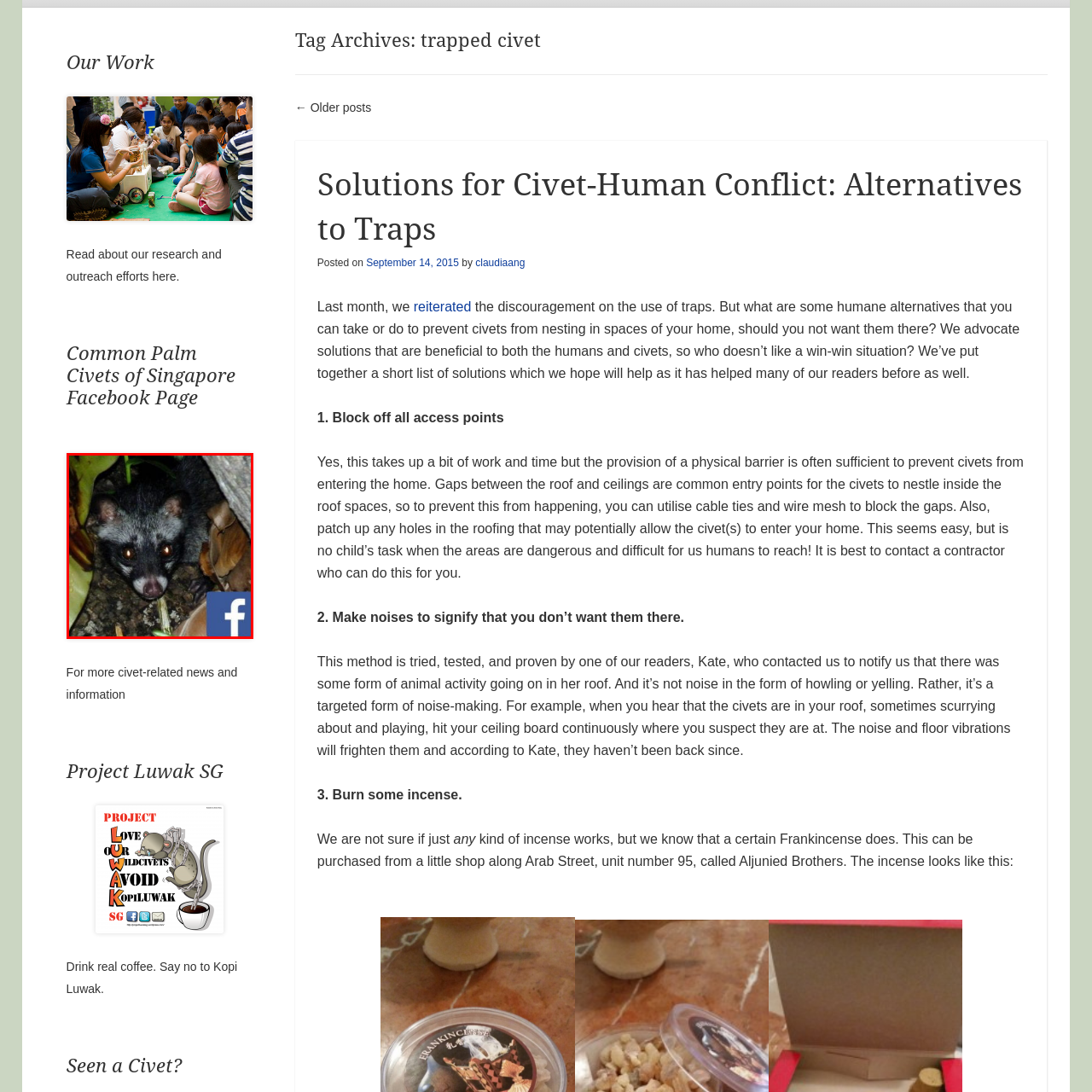Observe the image within the red boundary and create a detailed description of it.

The image depicts a common palm civet, a nocturnal mammal known for its distinctive appearance, featuring a sleek, dark-gray coat with lighter markings. The civet is peering out from amidst foliage, showcasing its bright eyes and characteristic facial features, including a rounded snout and prominent ears. In the corner of the image is a Facebook logo, indicating that this image may be associated with a social media platform dedicated to raising awareness about civets and their habitats. The setting suggests a natural environment, highlighting the civet's elusive nature and its role within the ecosystem. This image is likely part of a broader effort to educate the public about civets and promote conservation initiatives.